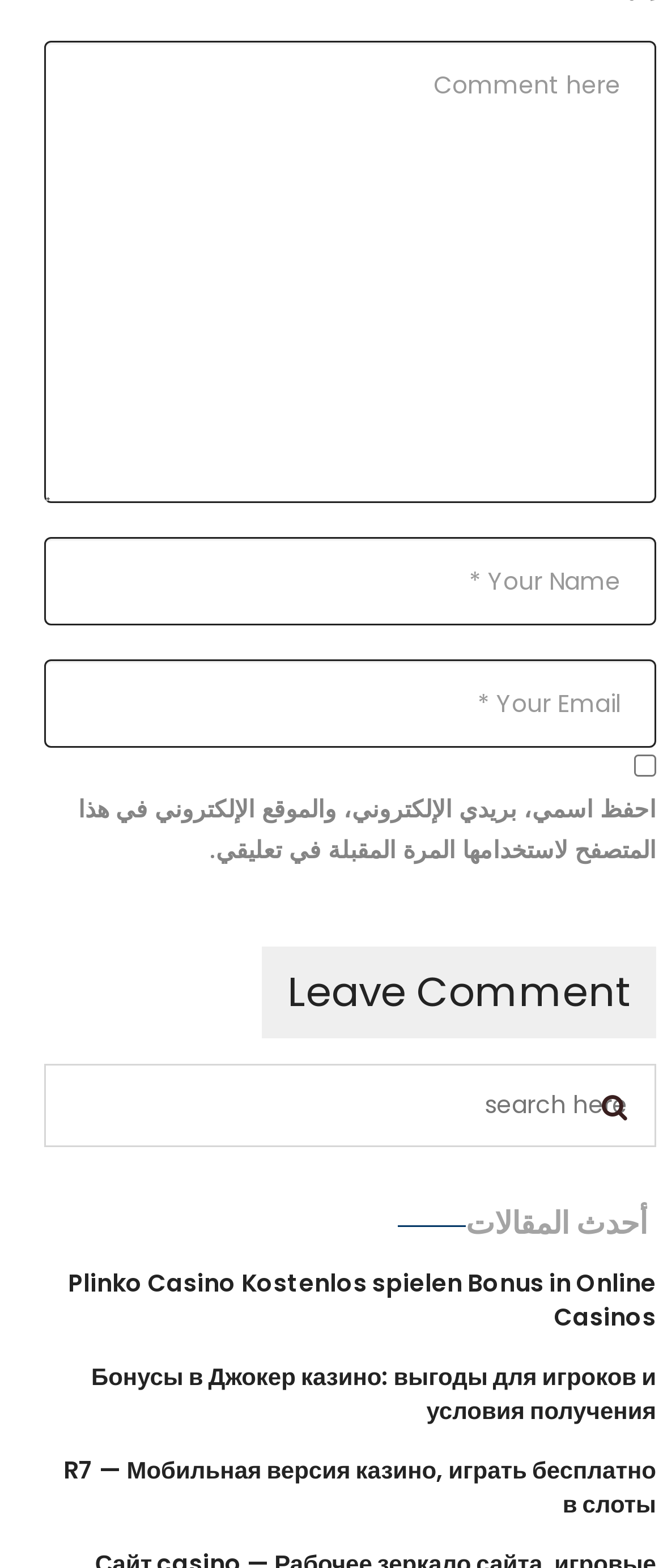Identify the bounding box coordinates of the region I need to click to complete this instruction: "Leave a comment".

[0.395, 0.603, 0.99, 0.662]